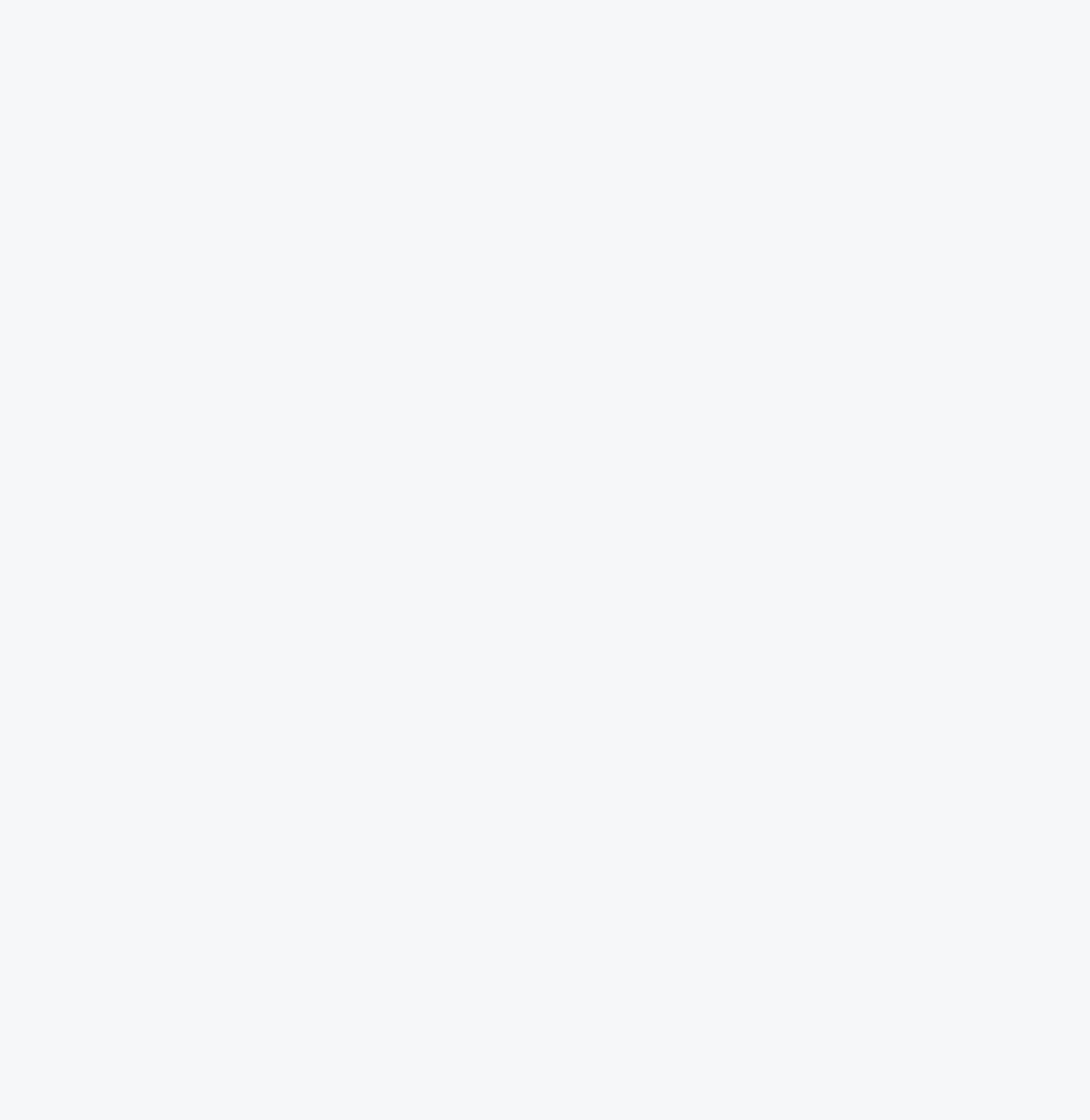Please identify the bounding box coordinates of the element I should click to complete this instruction: 'Contact us'. The coordinates should be given as four float numbers between 0 and 1, like this: [left, top, right, bottom].

[0.072, 0.701, 0.341, 0.718]